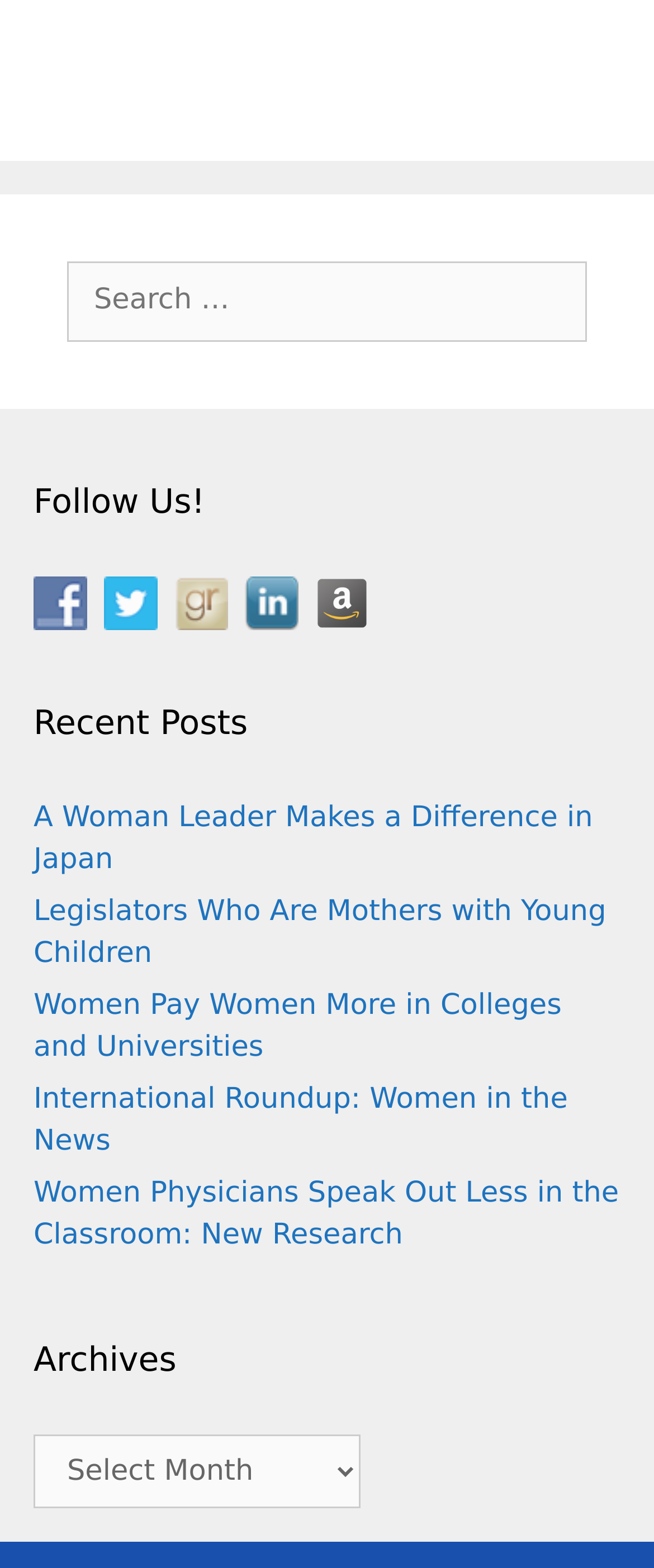Please identify the bounding box coordinates of the region to click in order to complete the given instruction: "Search for something". The coordinates should be four float numbers between 0 and 1, i.e., [left, top, right, bottom].

[0.103, 0.167, 0.897, 0.217]